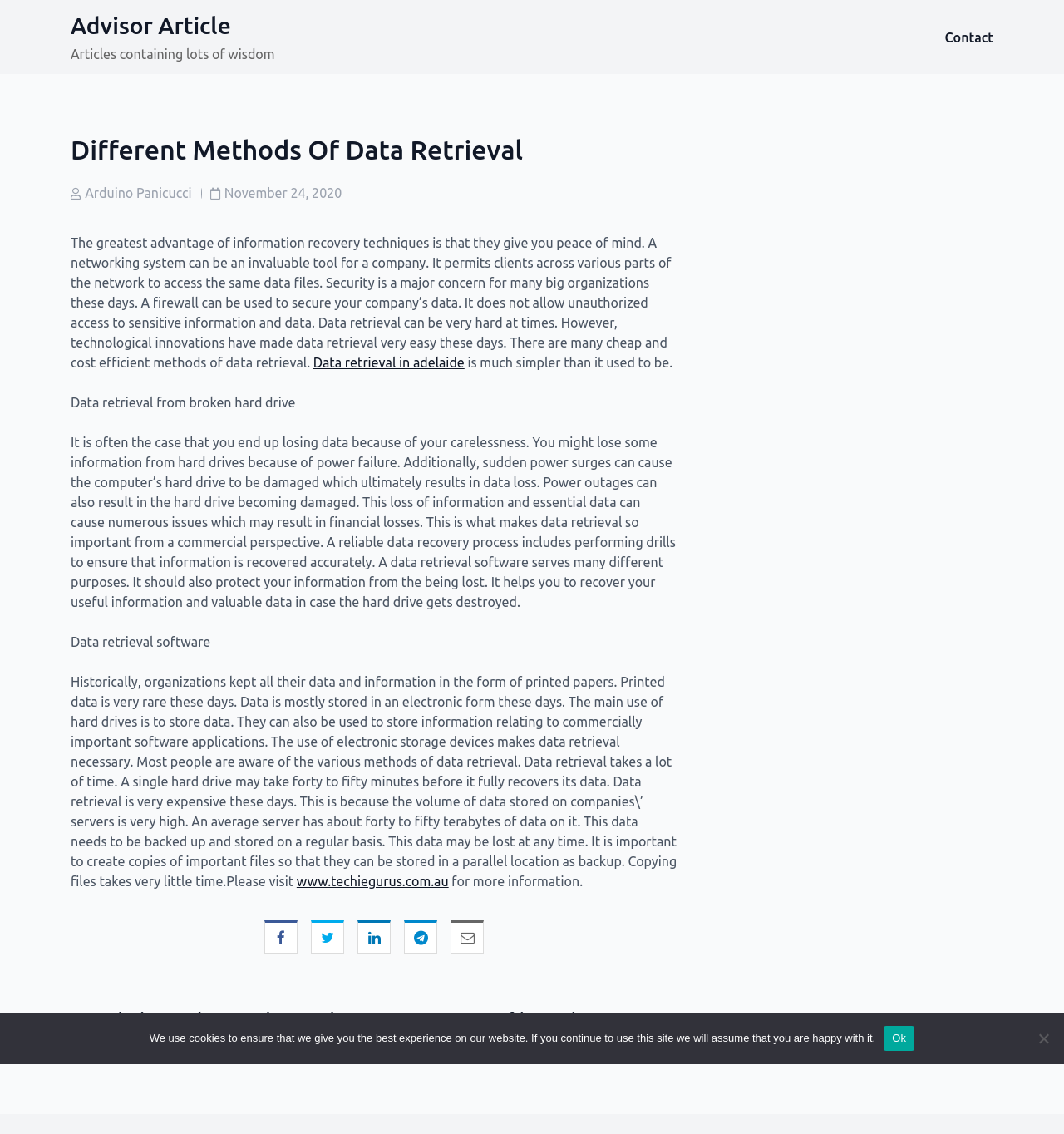Find the bounding box coordinates of the UI element according to this description: "November 24, 2020".

[0.211, 0.164, 0.321, 0.177]